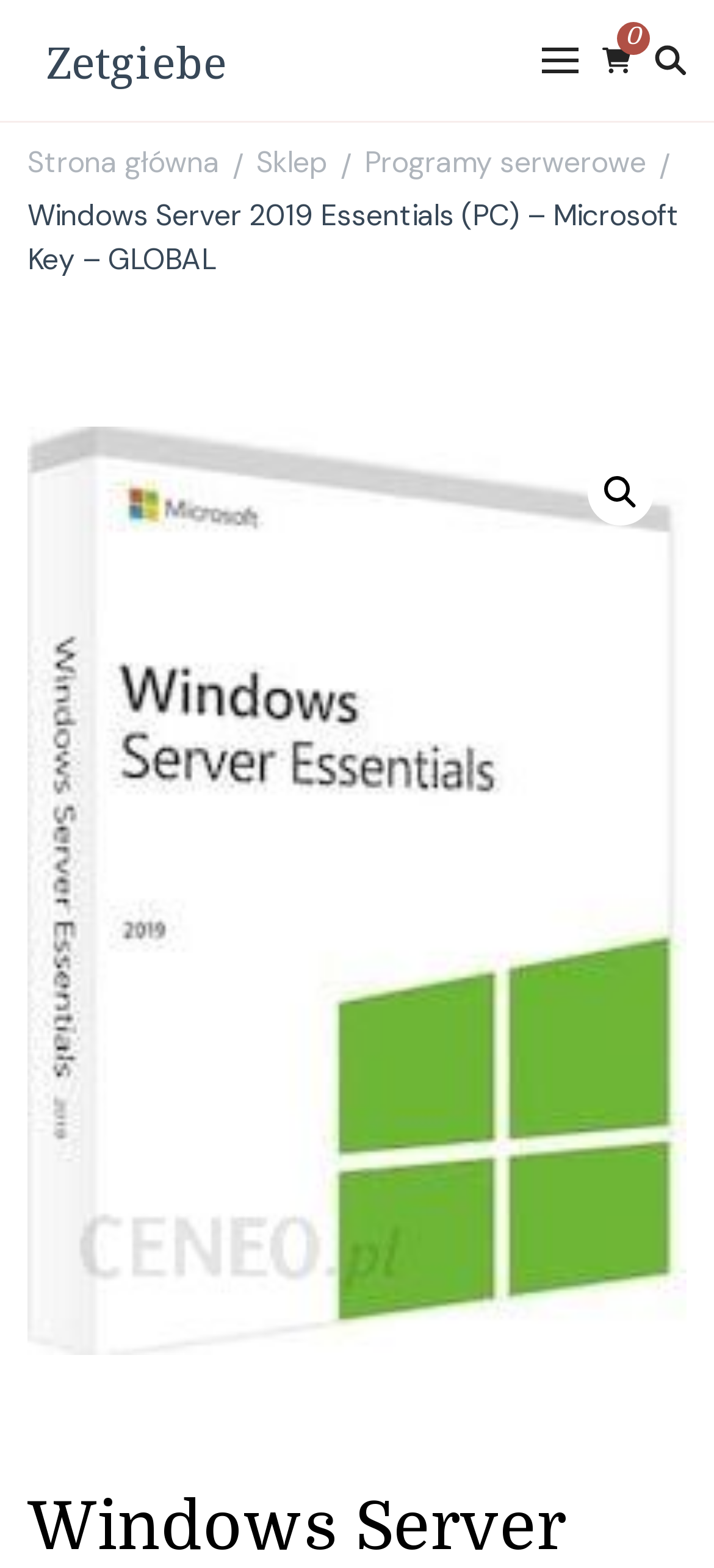Please find the main title text of this webpage.

Windows Server 2019 Essentials (PC) – Microsoft Key – GLOBAL